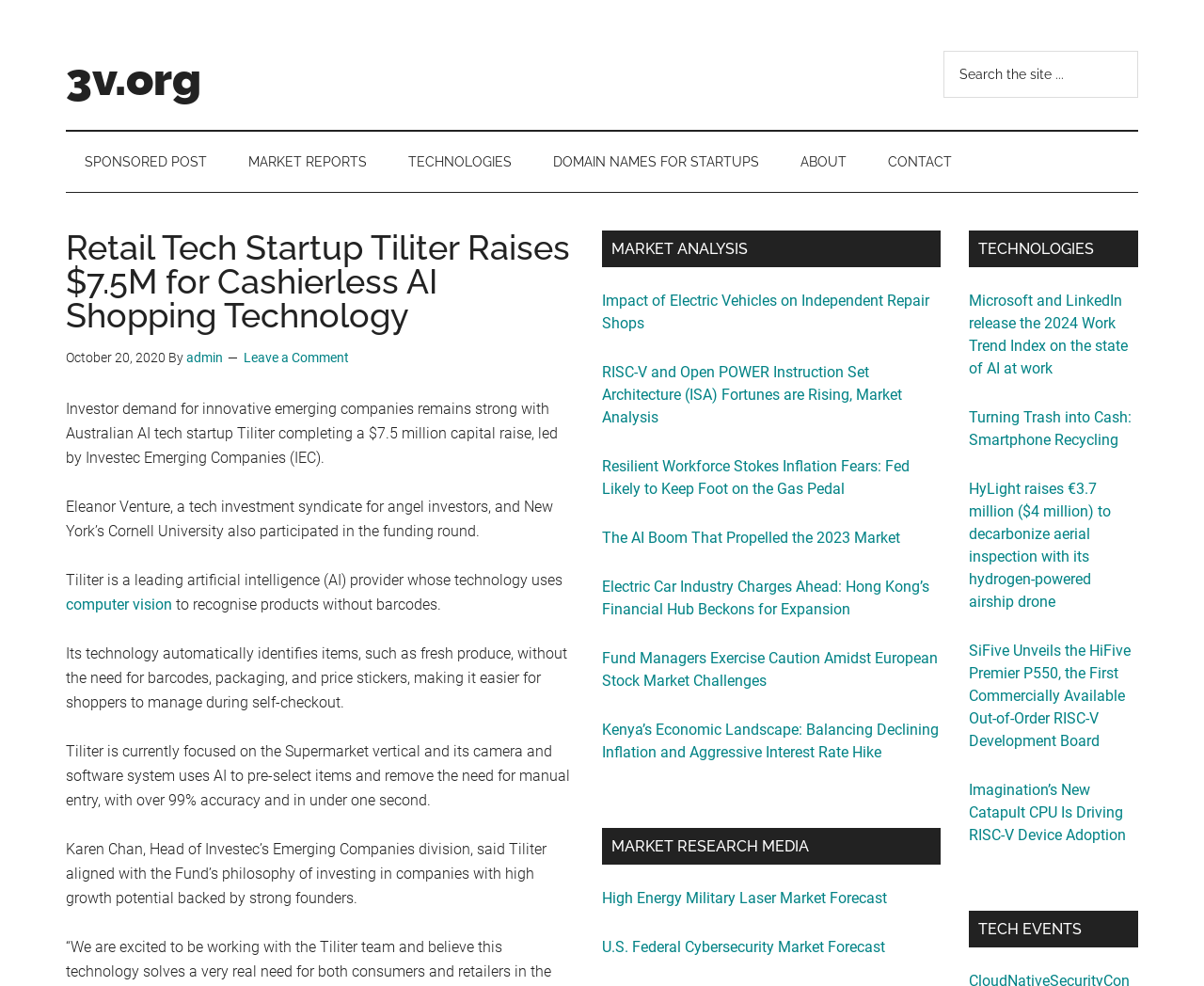Show the bounding box coordinates for the HTML element described as: "About".

[0.649, 0.134, 0.719, 0.195]